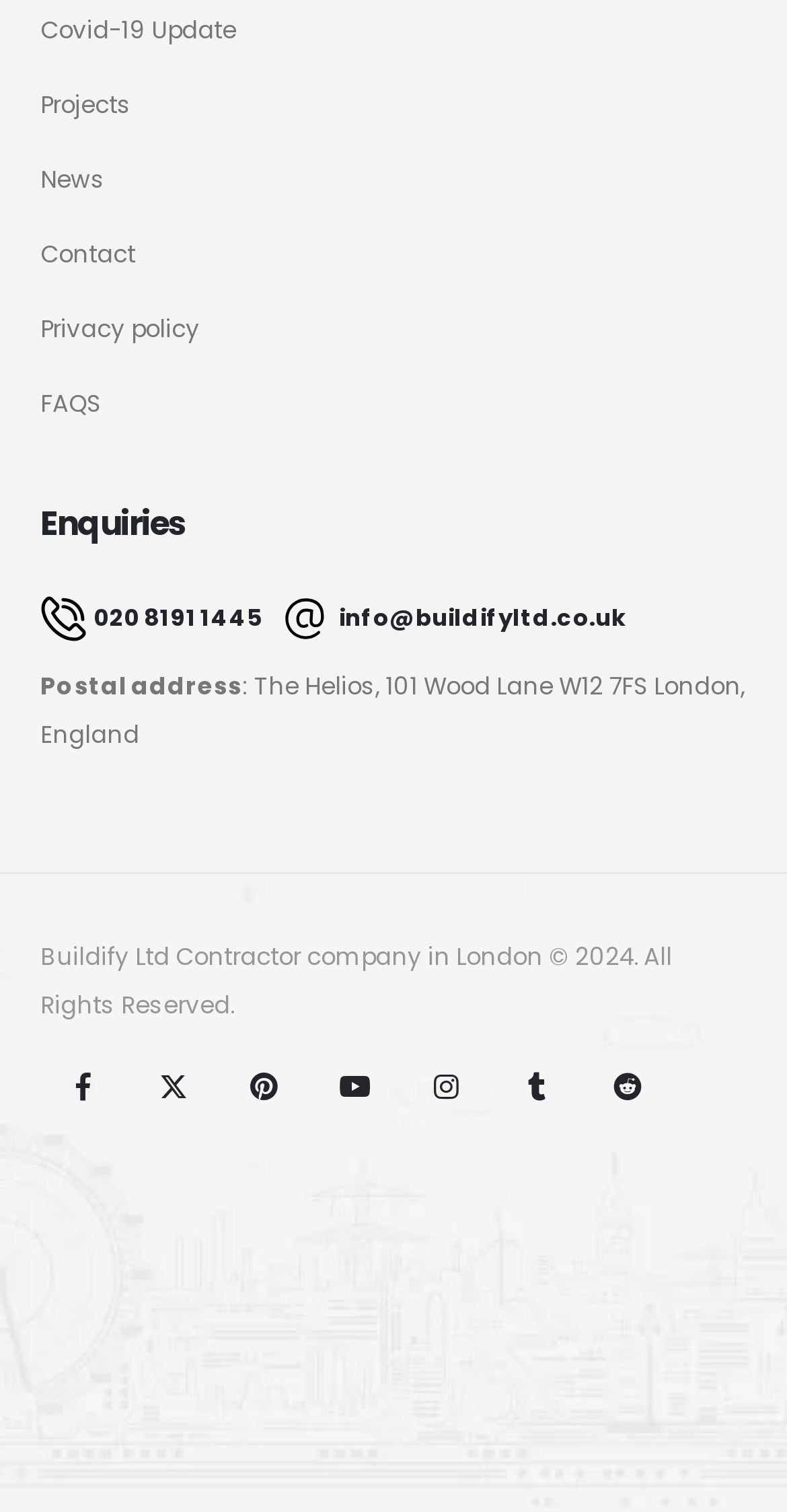Please identify the bounding box coordinates of the clickable area that will allow you to execute the instruction: "Send an email to info@buildifyltd.co.uk".

[0.358, 0.398, 0.795, 0.419]